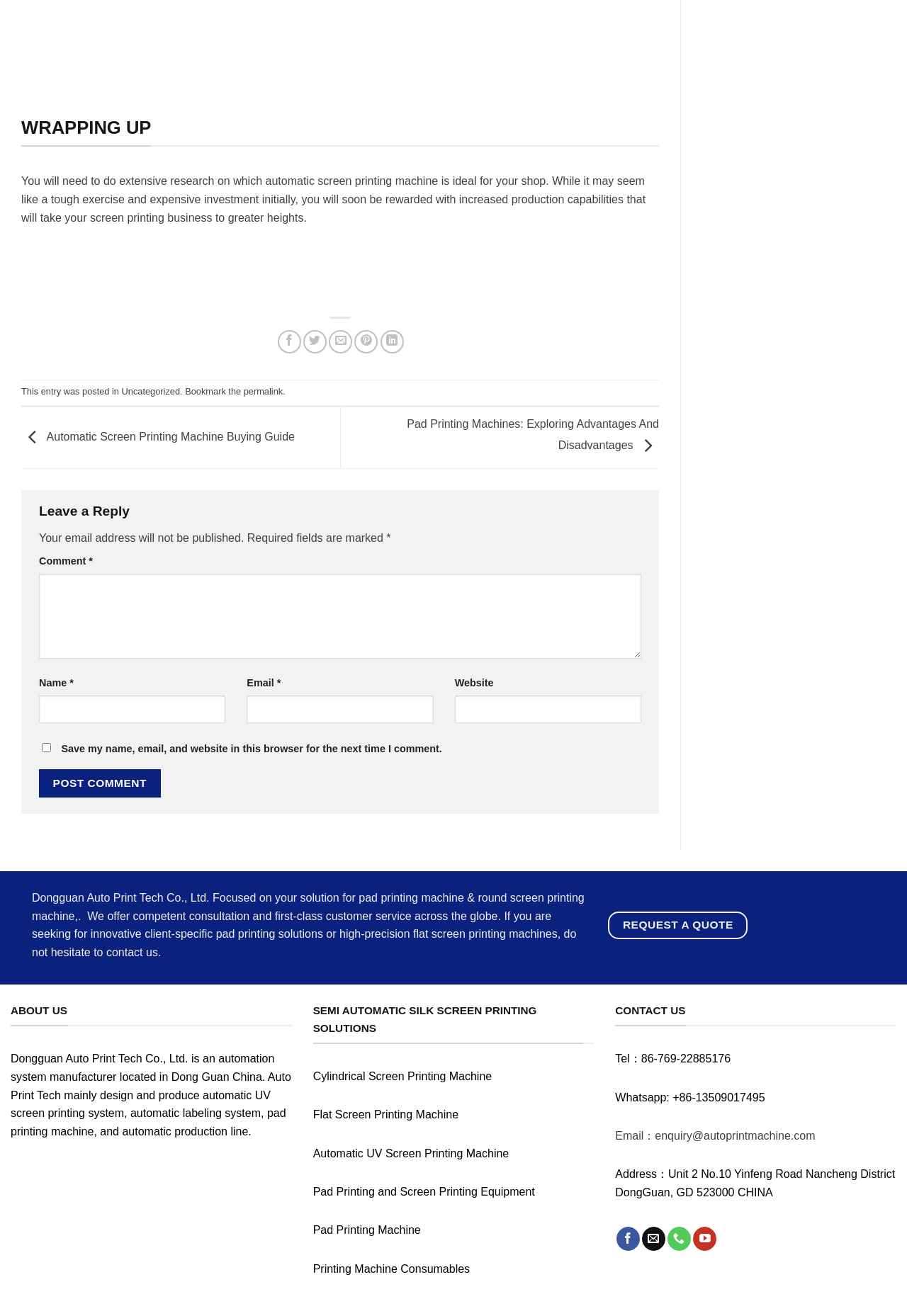Please reply with a single word or brief phrase to the question: 
How many types of screen printing machines are mentioned on the webpage?

3